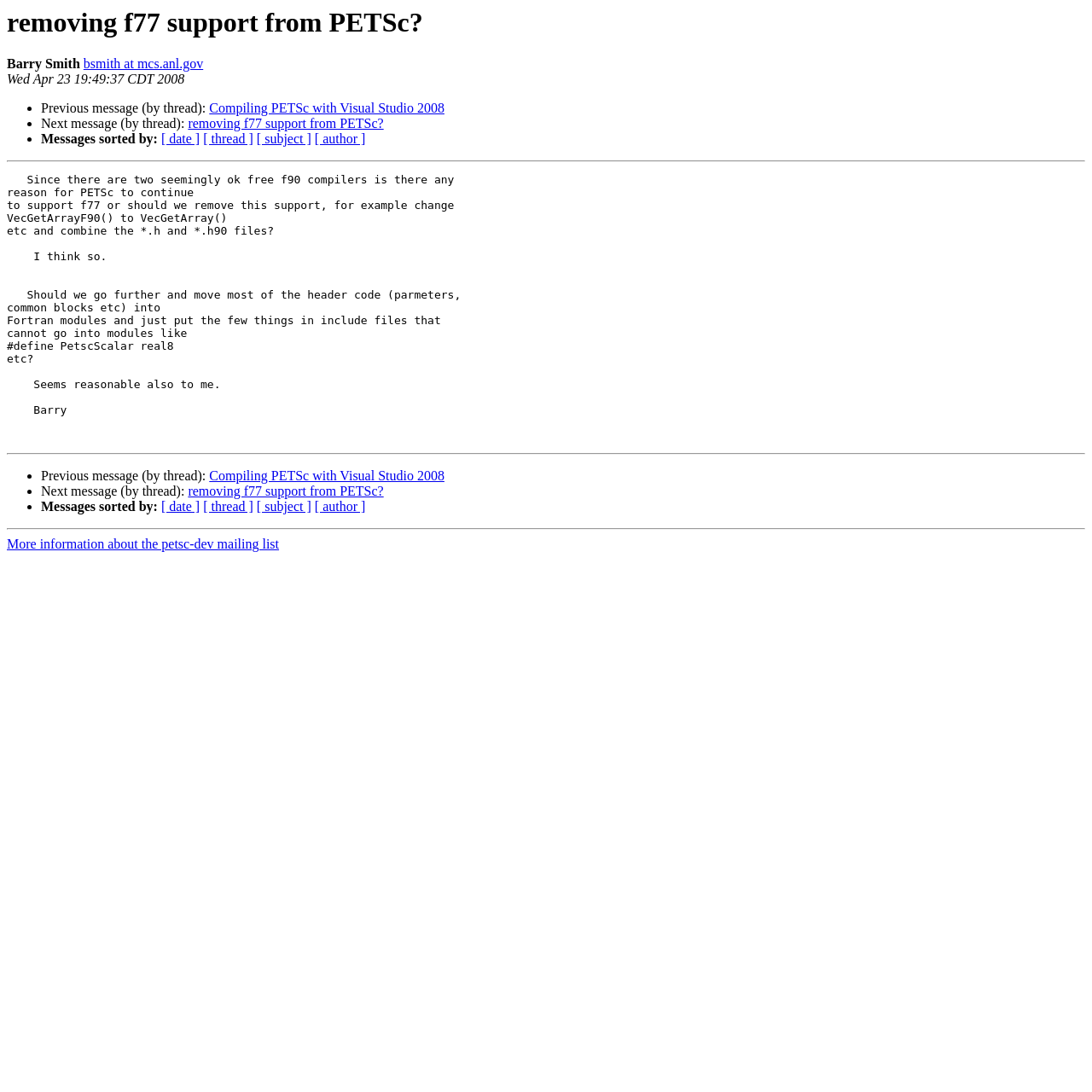What is the topic of the previous message?
Look at the image and construct a detailed response to the question.

The topic of the previous message is Compiling PETSc with Visual Studio 2008, which can be found in the link element 'Compiling PETSc with Visual Studio 2008' with bounding box coordinates [0.192, 0.093, 0.407, 0.106].